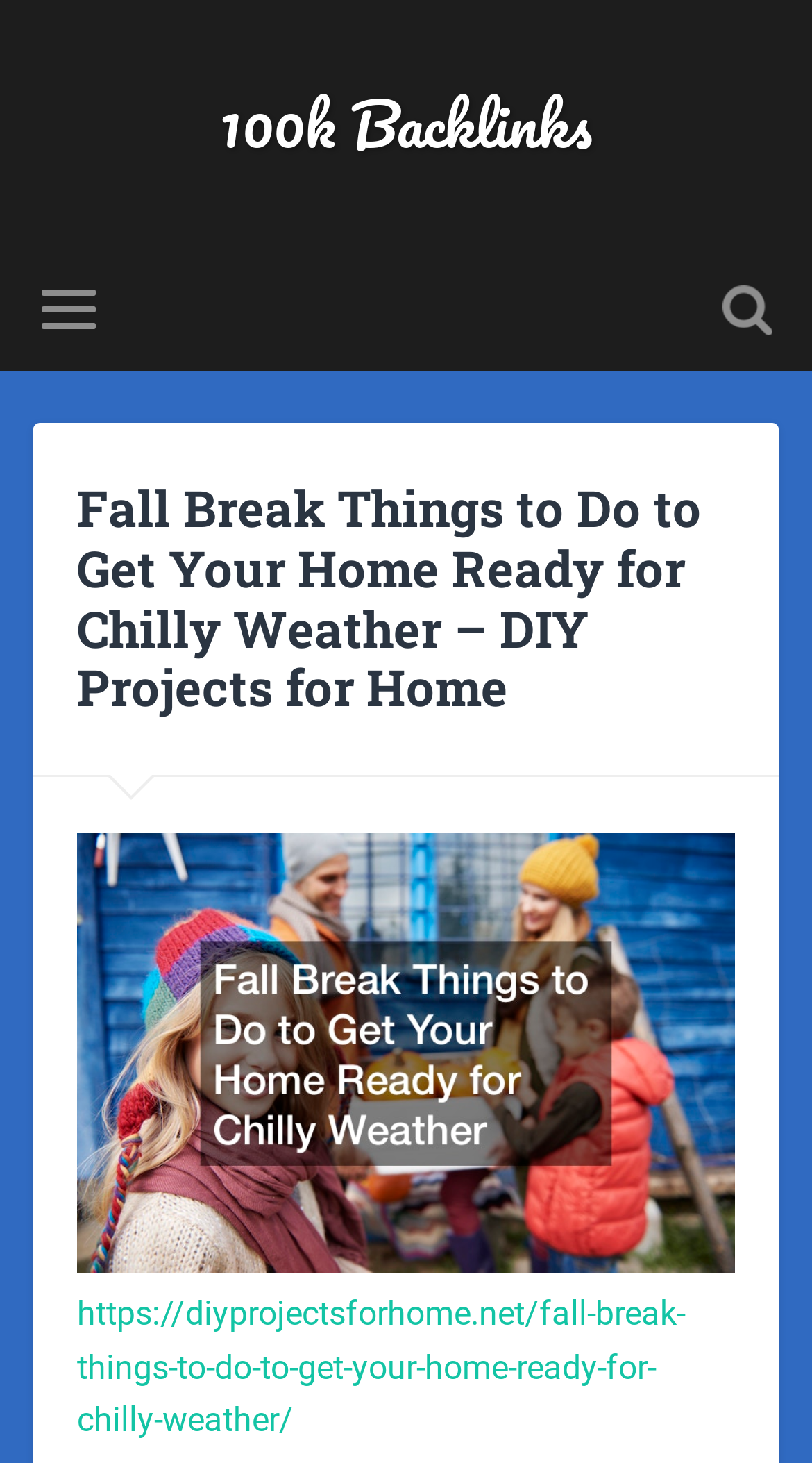Respond to the following question using a concise word or phrase: 
How many links are on the webpage?

4